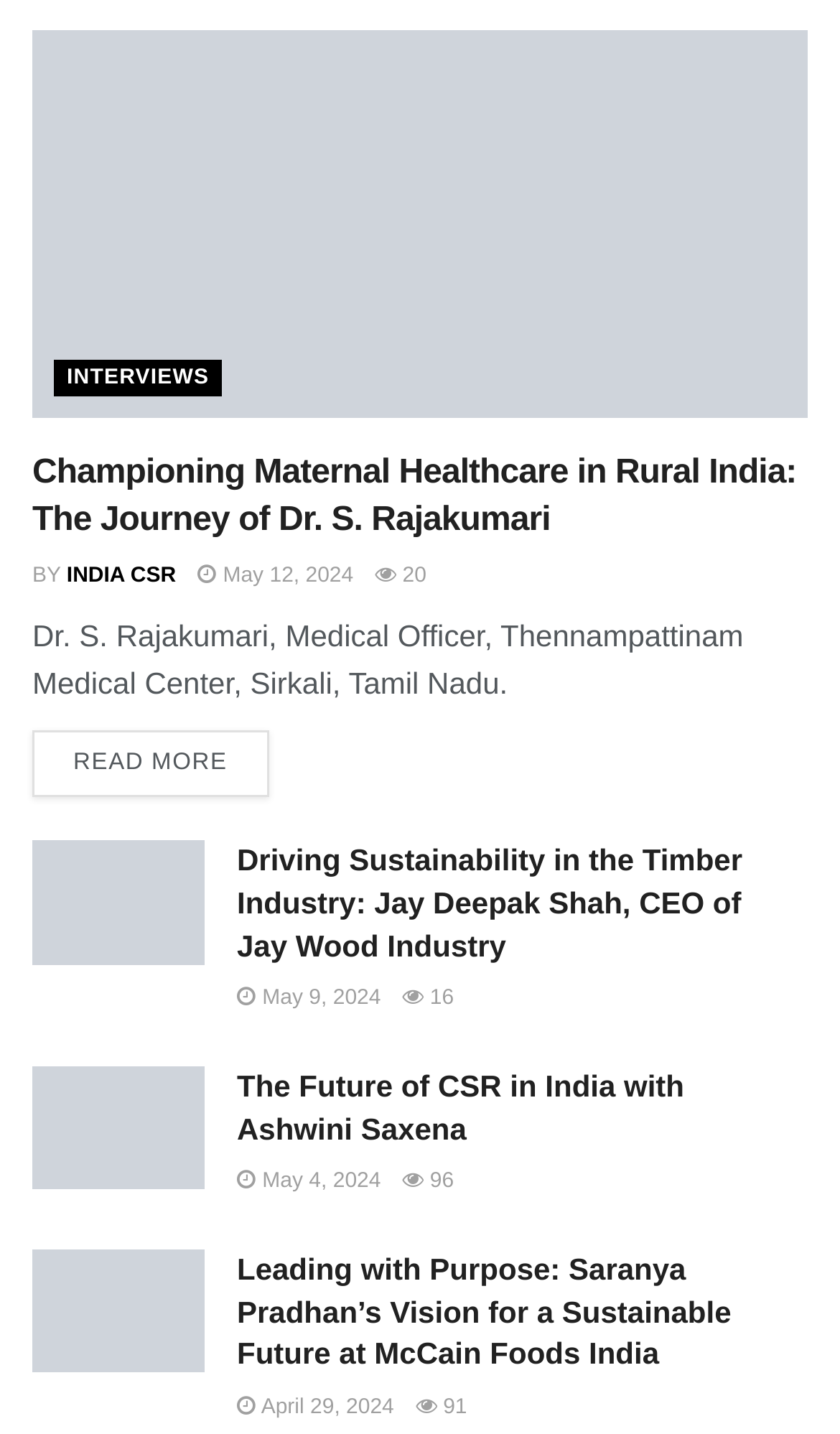Please find the bounding box coordinates for the clickable element needed to perform this instruction: "View the article of Jay Deepak Shah".

[0.282, 0.587, 0.962, 0.675]